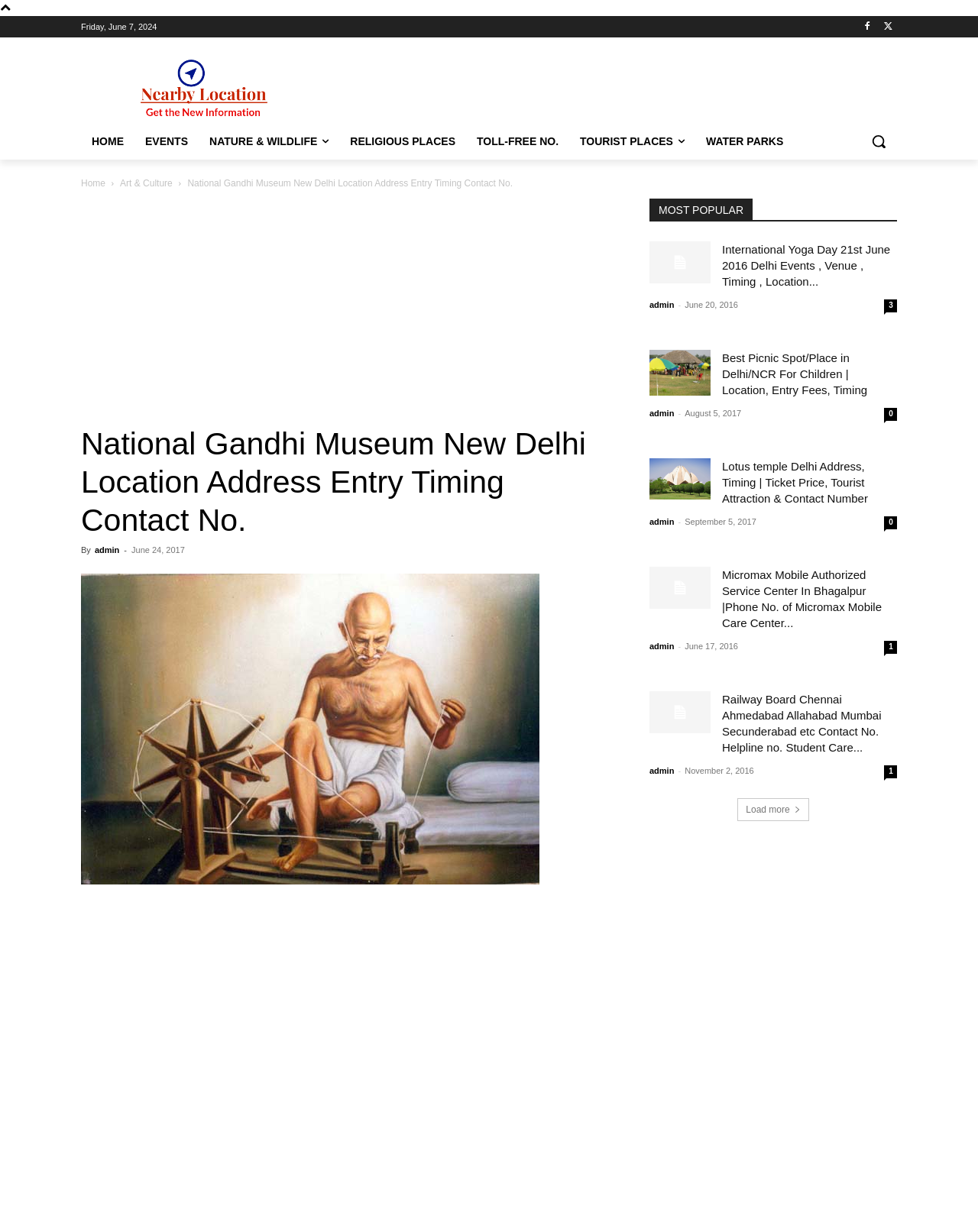Please mark the bounding box coordinates of the area that should be clicked to carry out the instruction: "Click the 'HOME' link".

[0.083, 0.1, 0.138, 0.13]